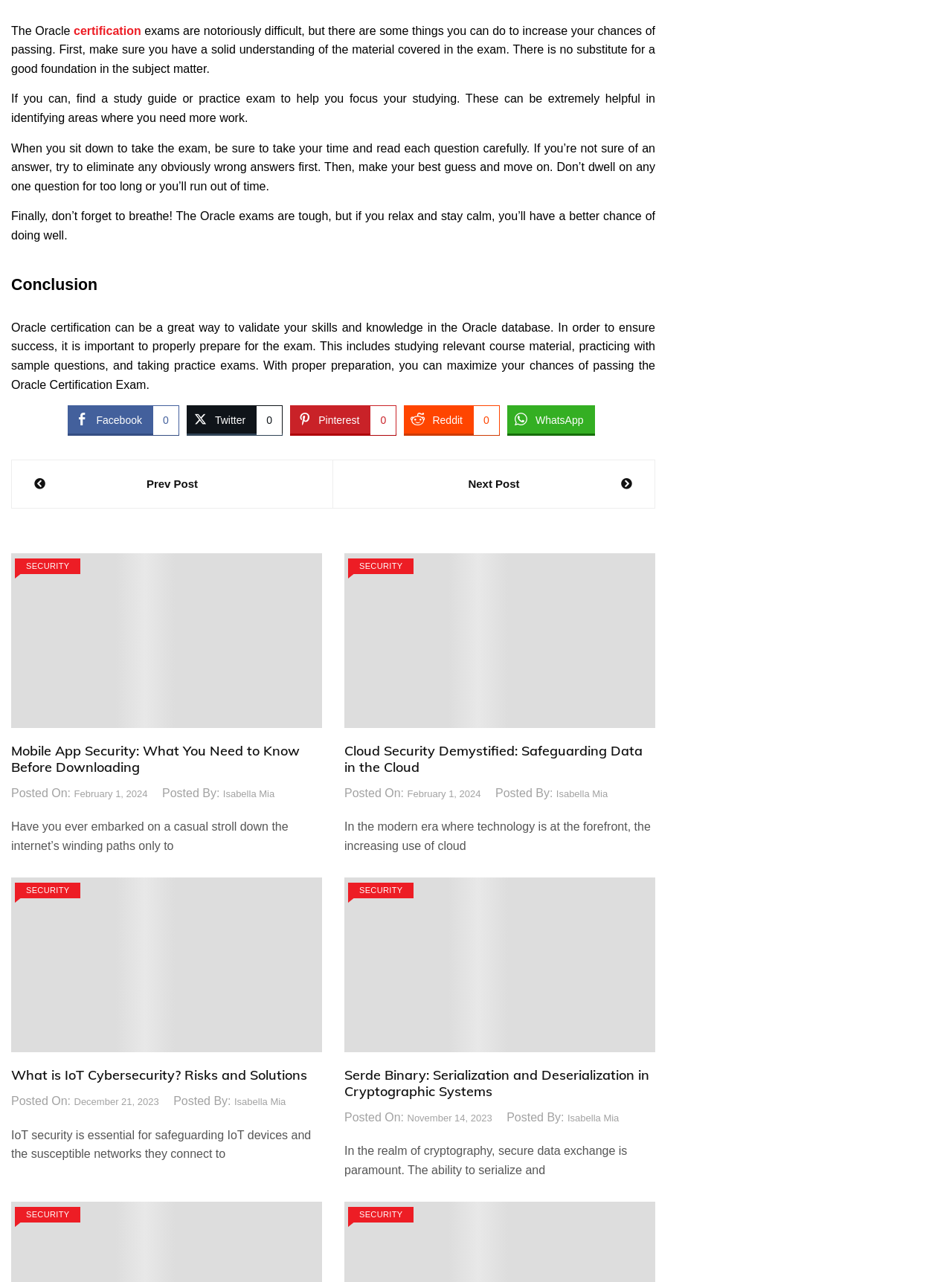What is the date of the article 'What is IoT Cybersecurity? Risks and Solutions'?
Please look at the screenshot and answer using one word or phrase.

December 21, 2023